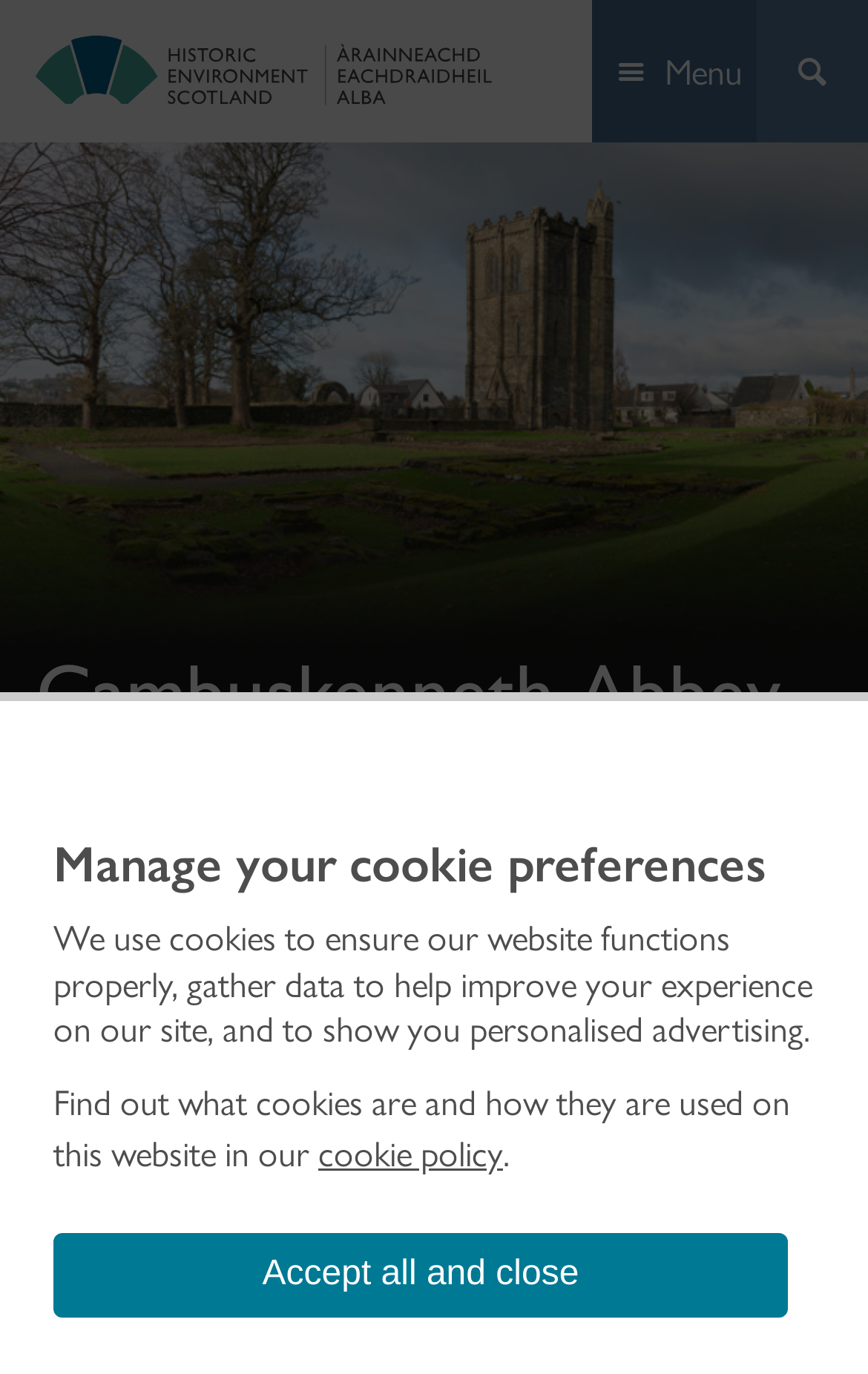Please look at the image and answer the question with a detailed explanation: What is the function of the 'Accept all and close' button?

Based on the context of the cookie preferences section, it can be inferred that the 'Accept all and close' button is used to accept the use of cookies on the website and close the cookie preferences section.